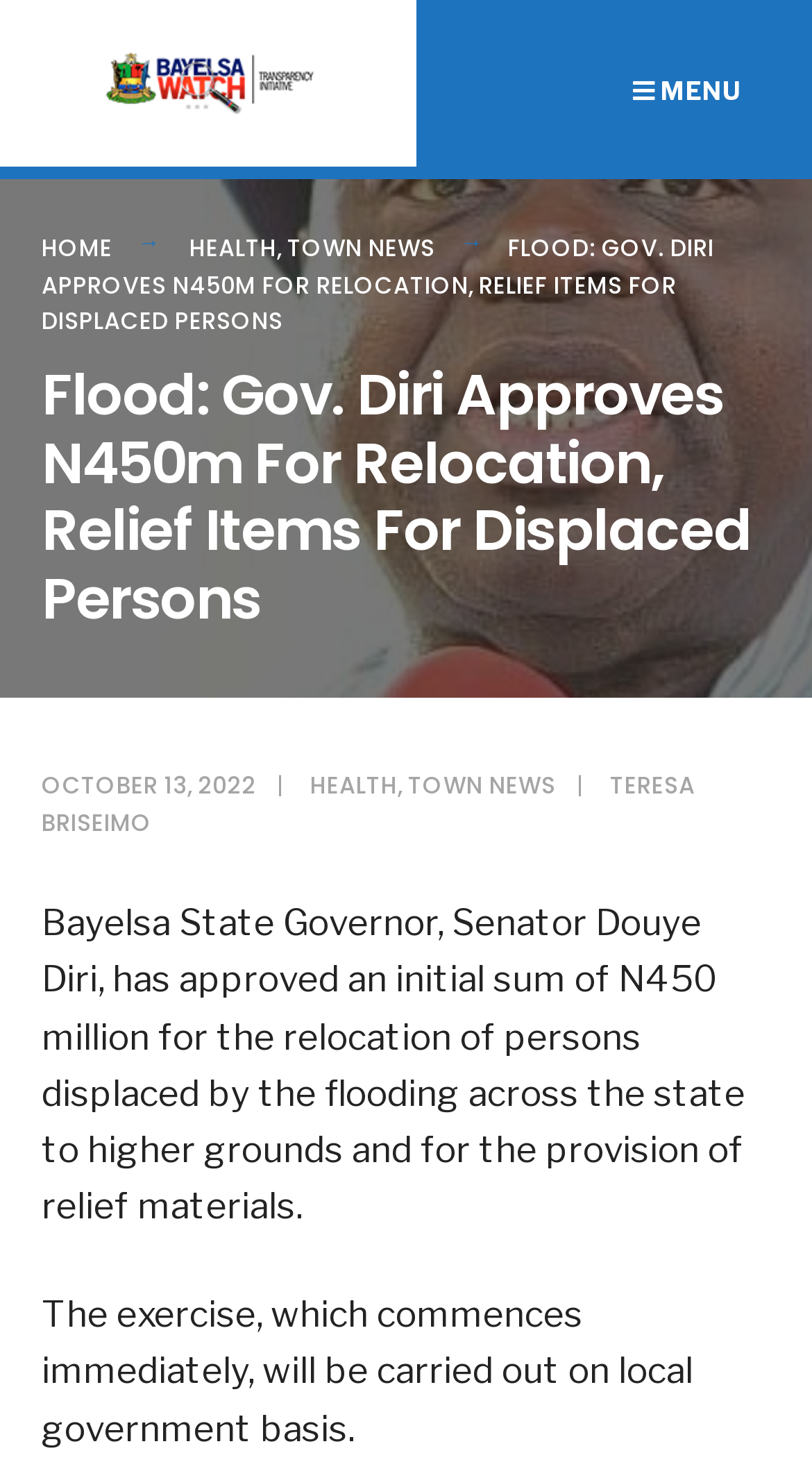Identify the bounding box coordinates of the element to click to follow this instruction: 'read town news'. Ensure the coordinates are four float values between 0 and 1, provided as [left, top, right, bottom].

[0.354, 0.157, 0.536, 0.18]